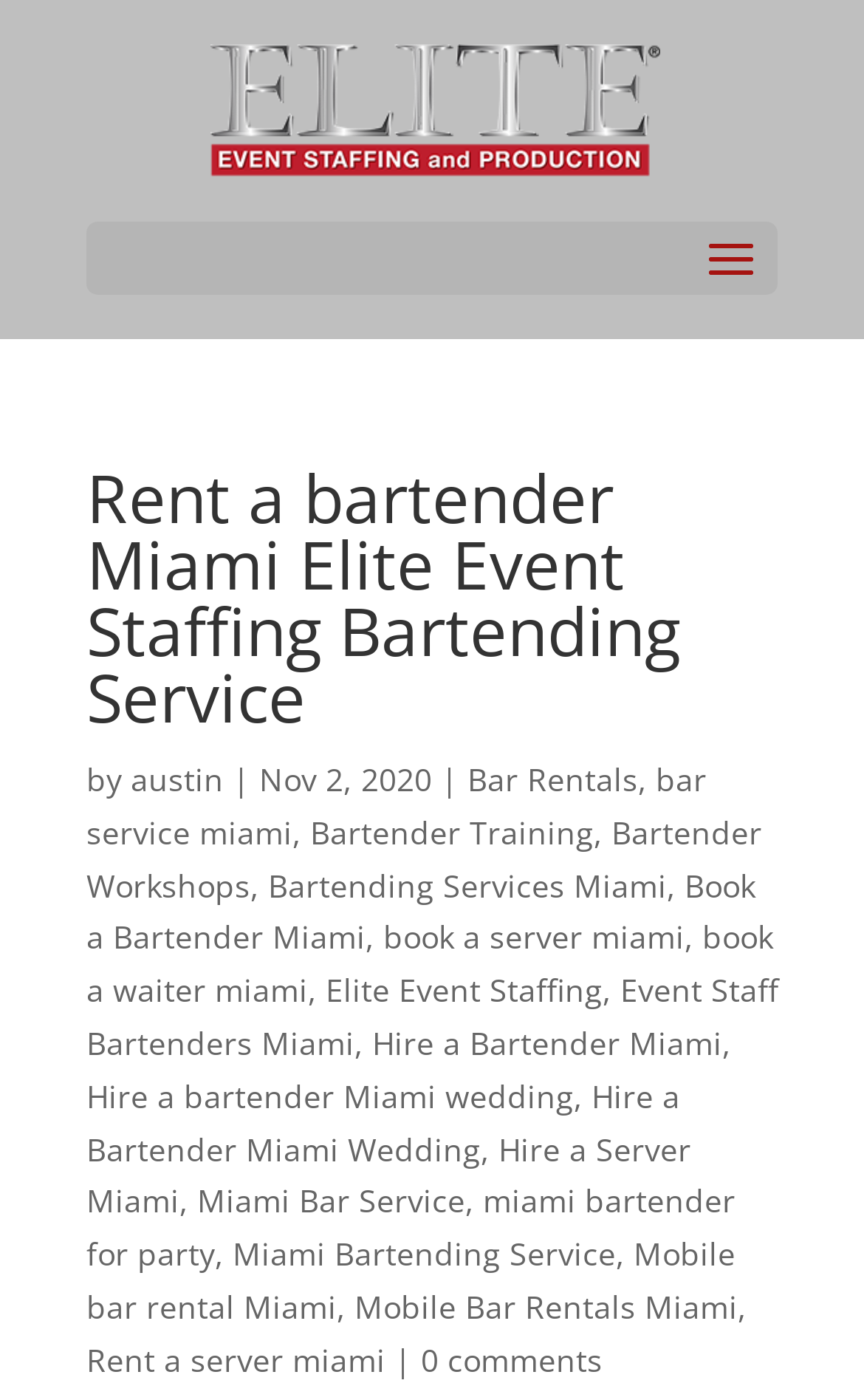What is the name of the company?
Please give a well-detailed answer to the question.

The name of the company can be found in the top-left corner of the webpage, where it says 'Rent a bartender Miami Elite Event Staffing Bartending Service | Elite Event Staffing'. It is also mentioned in the image and link with the same name.